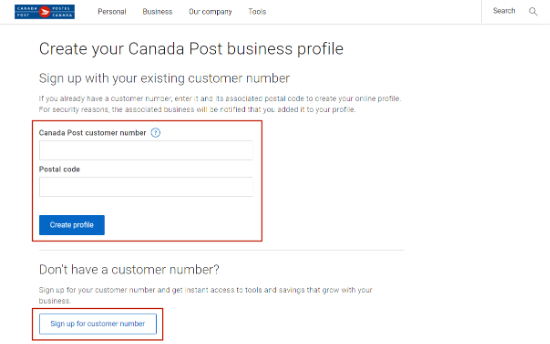Describe all the elements in the image extensively.

The image features a web interface for creating a Canada Post business profile. It guides users to sign up using their existing customer number by filling in the required fields: "Canada Post customer number" and "Postal code." A prominent button labeled "Create profile" is highlighted beneath the input fields, encouraging users to proceed with account creation. Additionally, there is a section for users who do not have a customer number, providing an option to "Sign up for customer number" to access various tools and benefits for their business. The design emphasizes clarity and user engagement for a seamless registration process.